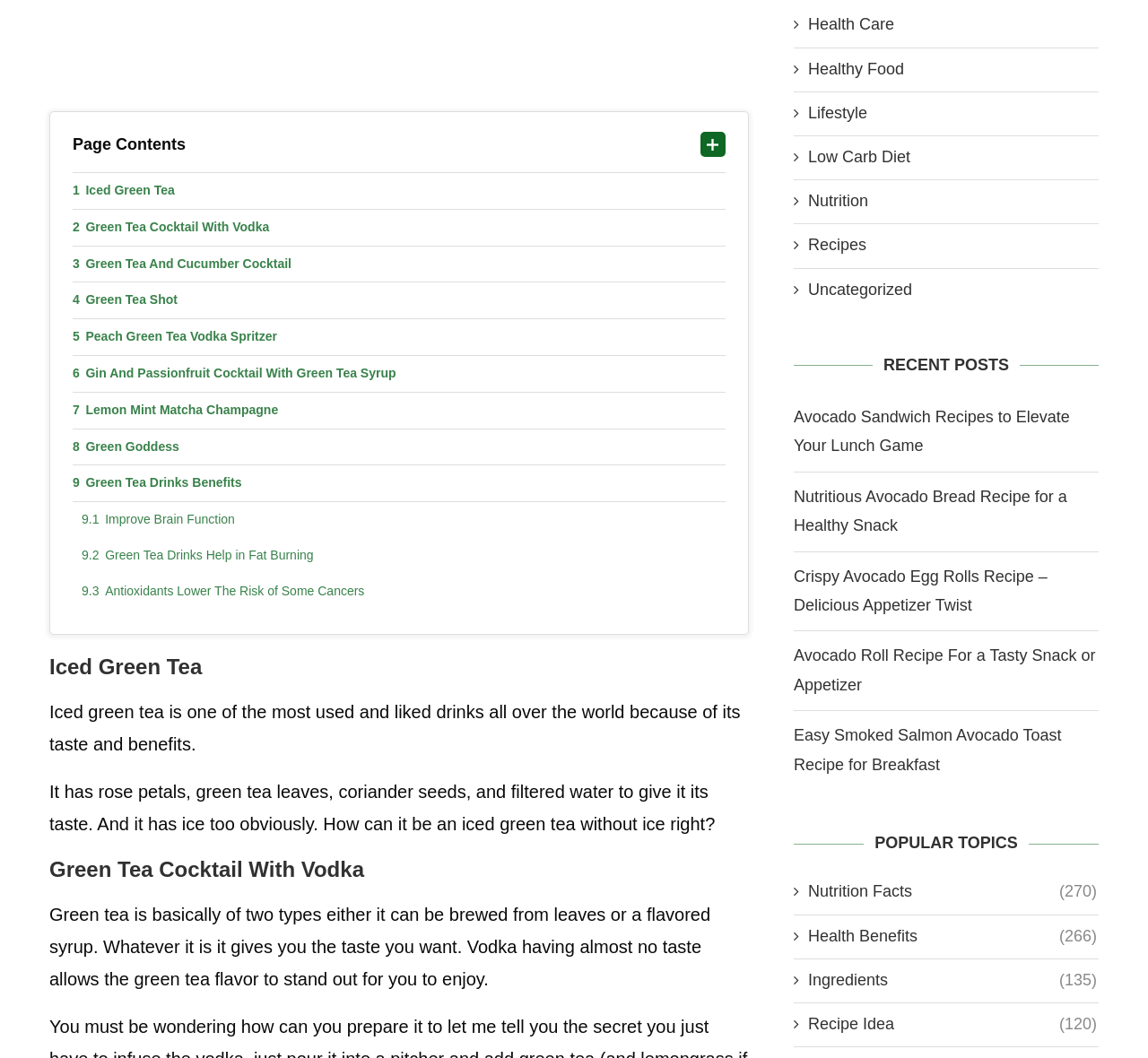Please determine the bounding box coordinates of the element's region to click for the following instruction: "Learn about 'Health Care'".

[0.691, 0.013, 0.955, 0.034]